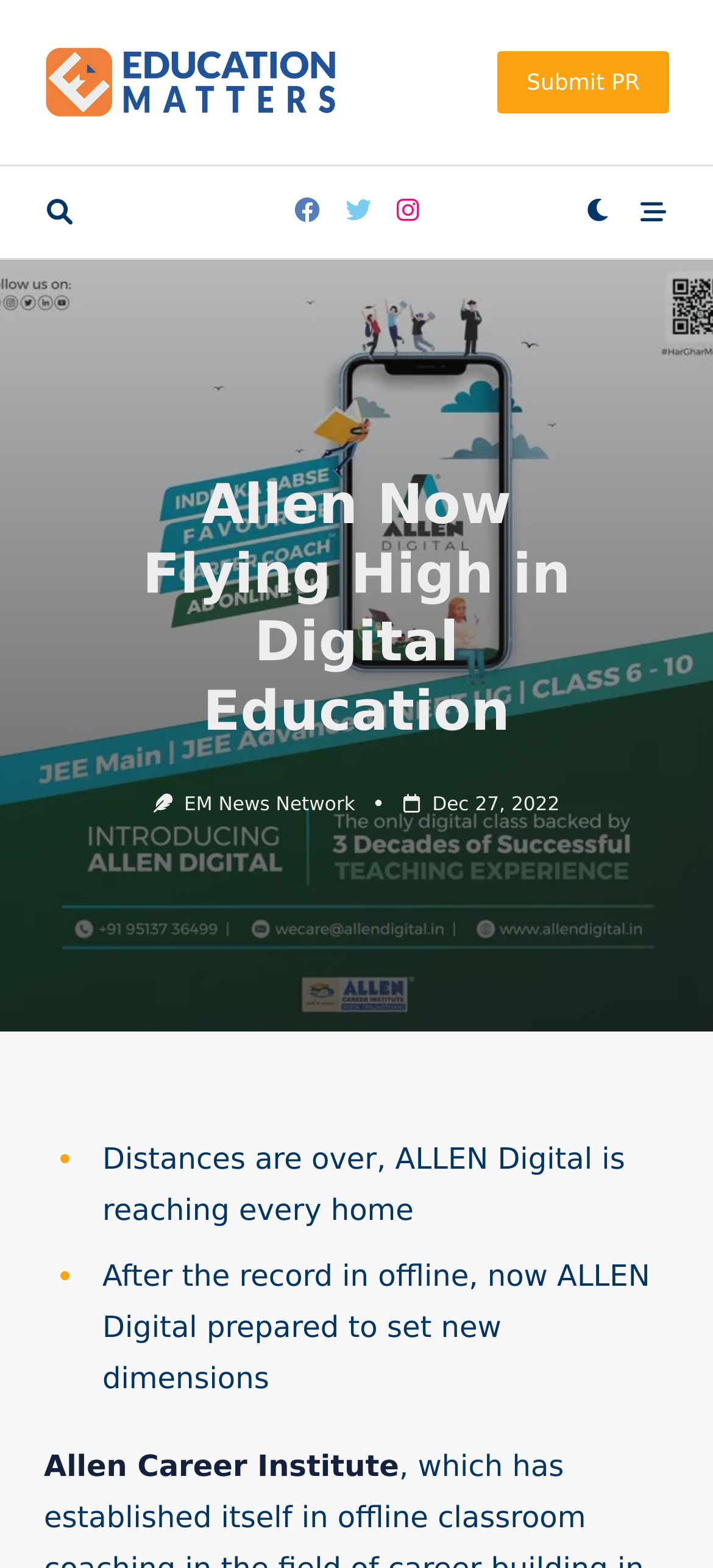What is the name of the institute?
Please use the image to provide an in-depth answer to the question.

I found the answer by looking at the static text element with the text 'Allen Career Institute' which is a child of the root element.